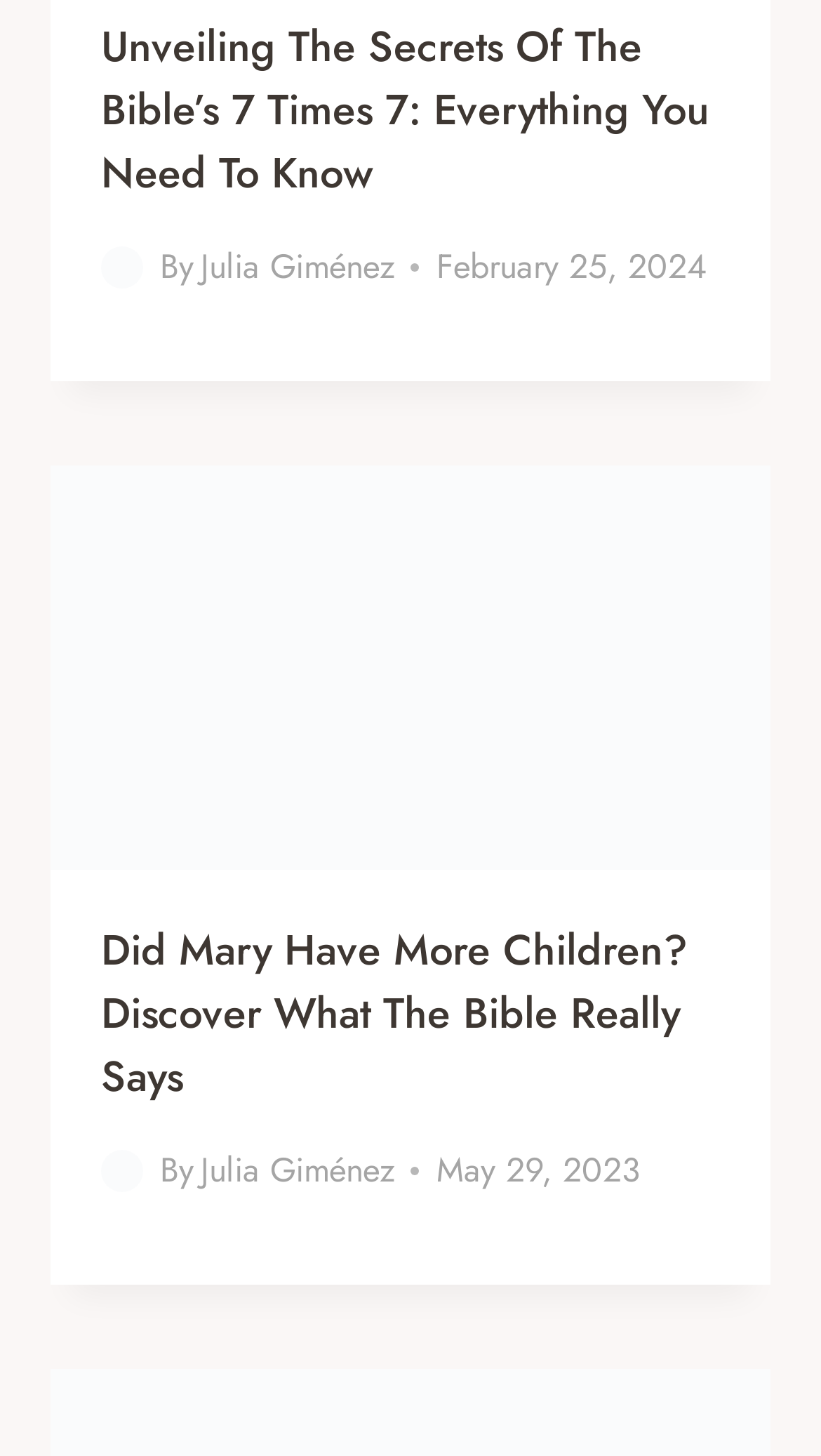Please find the bounding box coordinates for the clickable element needed to perform this instruction: "Scroll up".

None